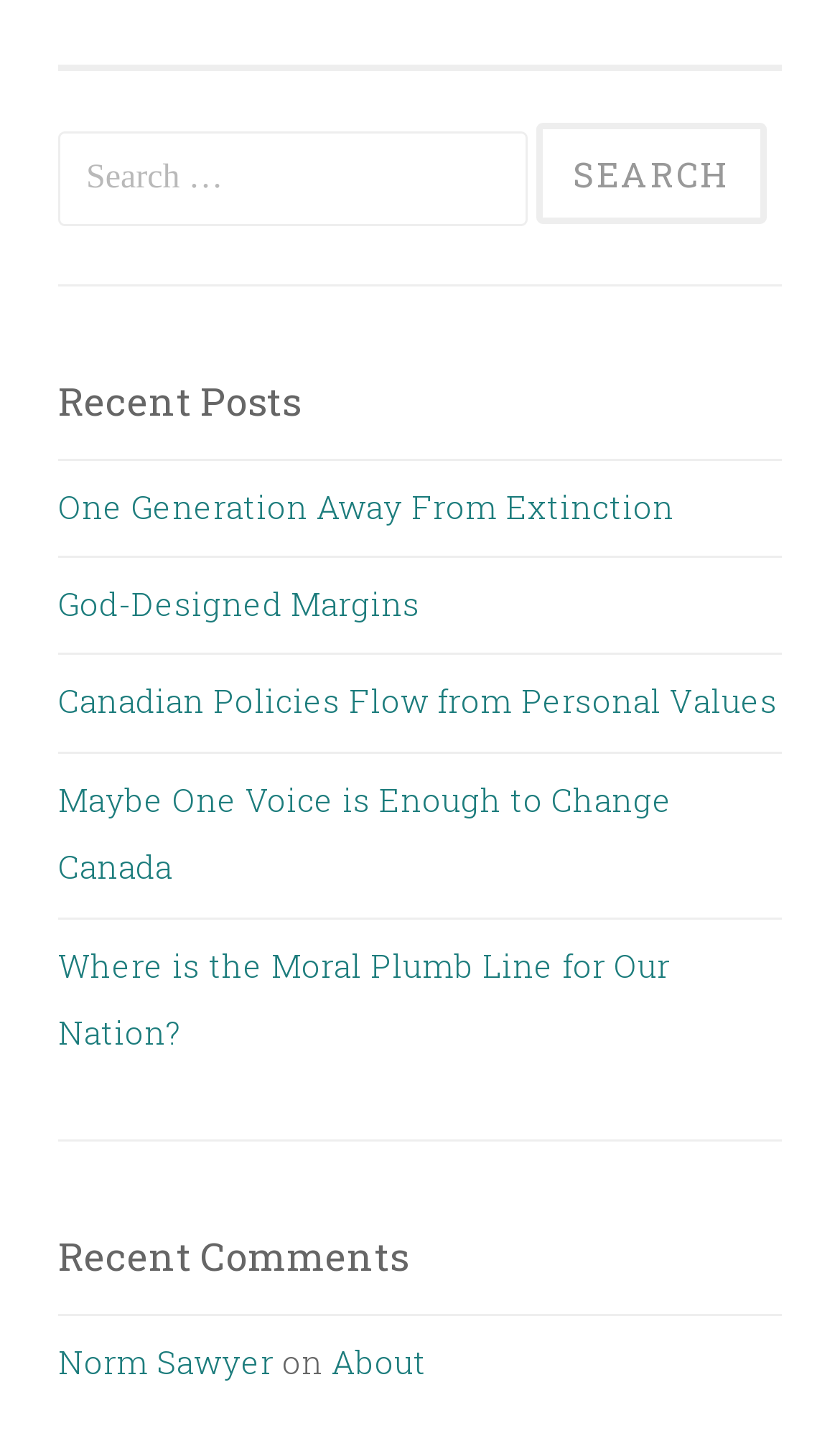Answer succinctly with a single word or phrase:
What type of content is displayed on this webpage?

Blog posts